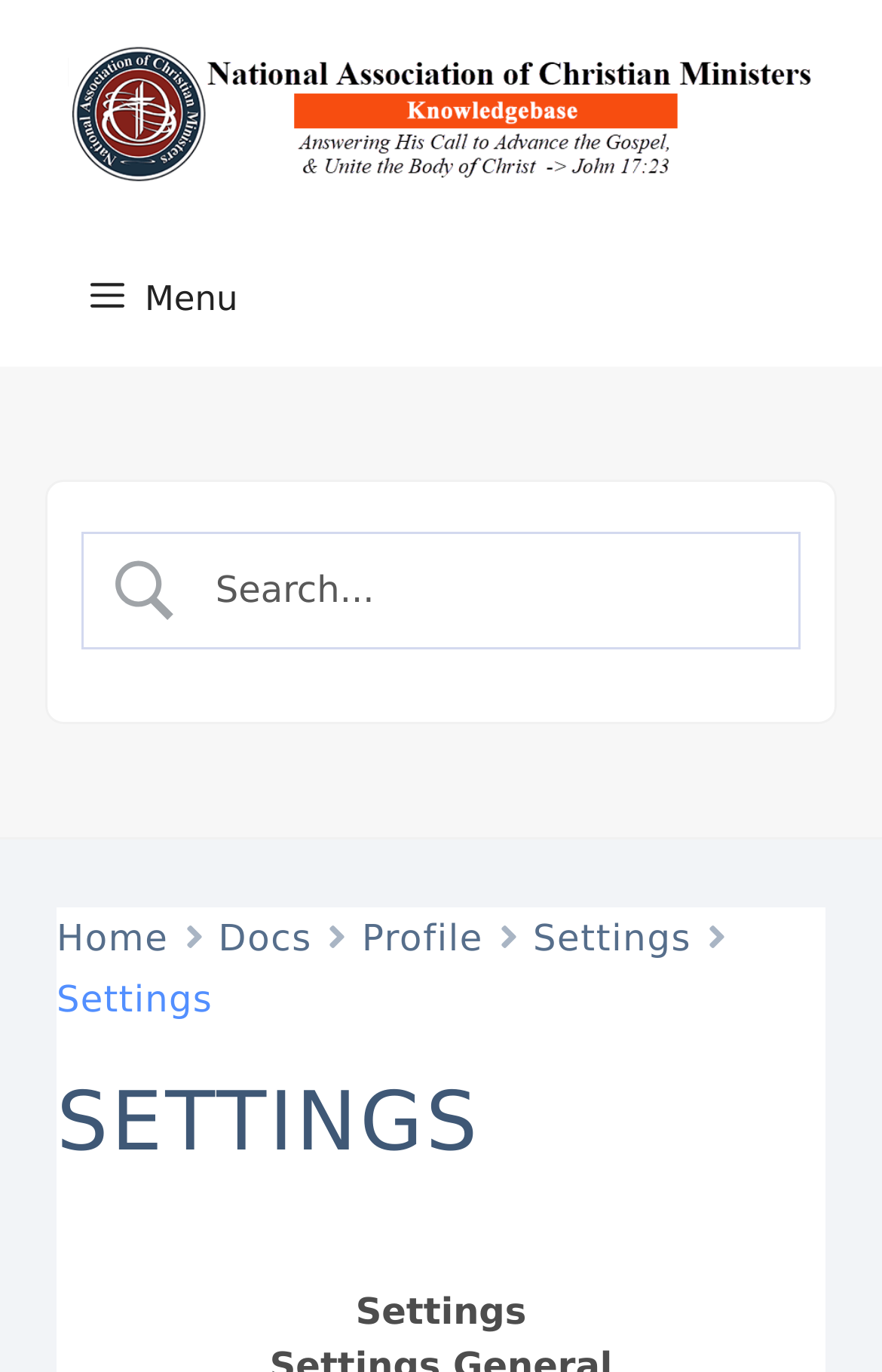What is the placeholder text in the search box?
Use the information from the image to give a detailed answer to the question.

I found the placeholder text in the search box by looking at the textbox element, which has a placeholder attribute with the value 'Search...'.